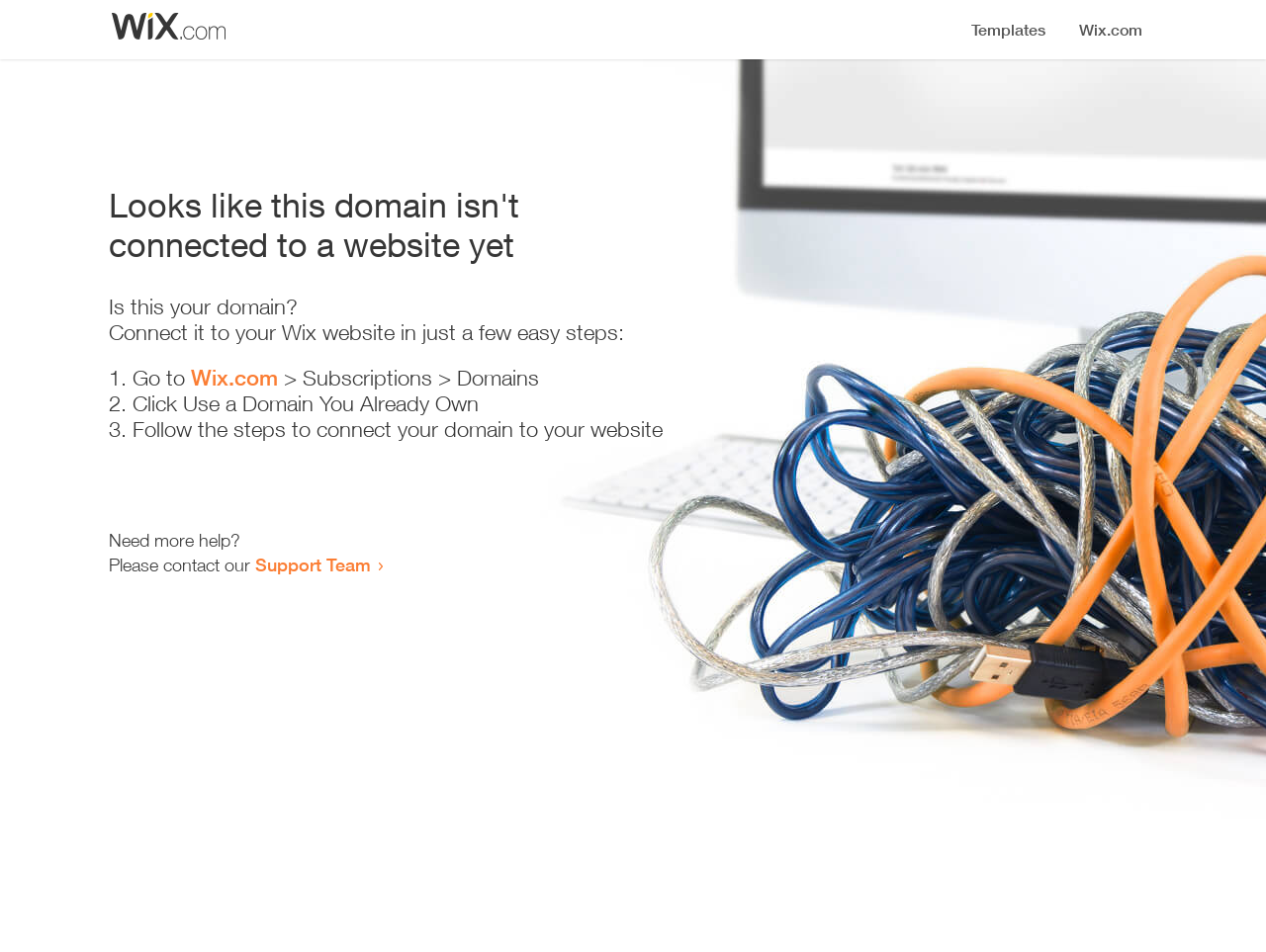Summarize the webpage comprehensively, mentioning all visible components.

The webpage appears to be an error page, indicating that a domain is not connected to a website yet. At the top, there is a small image, followed by a heading that states the error message. Below the heading, there is a question "Is this your domain?" and a brief instruction on how to connect it to a Wix website in a few easy steps.

The instructions are presented in a numbered list, with three steps. The first step is to go to Wix.com, followed by a link to the website. The second step is to click "Use a Domain You Already Own", and the third step is to follow the instructions to connect the domain to the website.

At the bottom of the page, there is a message asking if the user needs more help, followed by an invitation to contact the Support Team, which is a clickable link. Overall, the page is simple and straightforward, providing clear instructions on how to resolve the error.